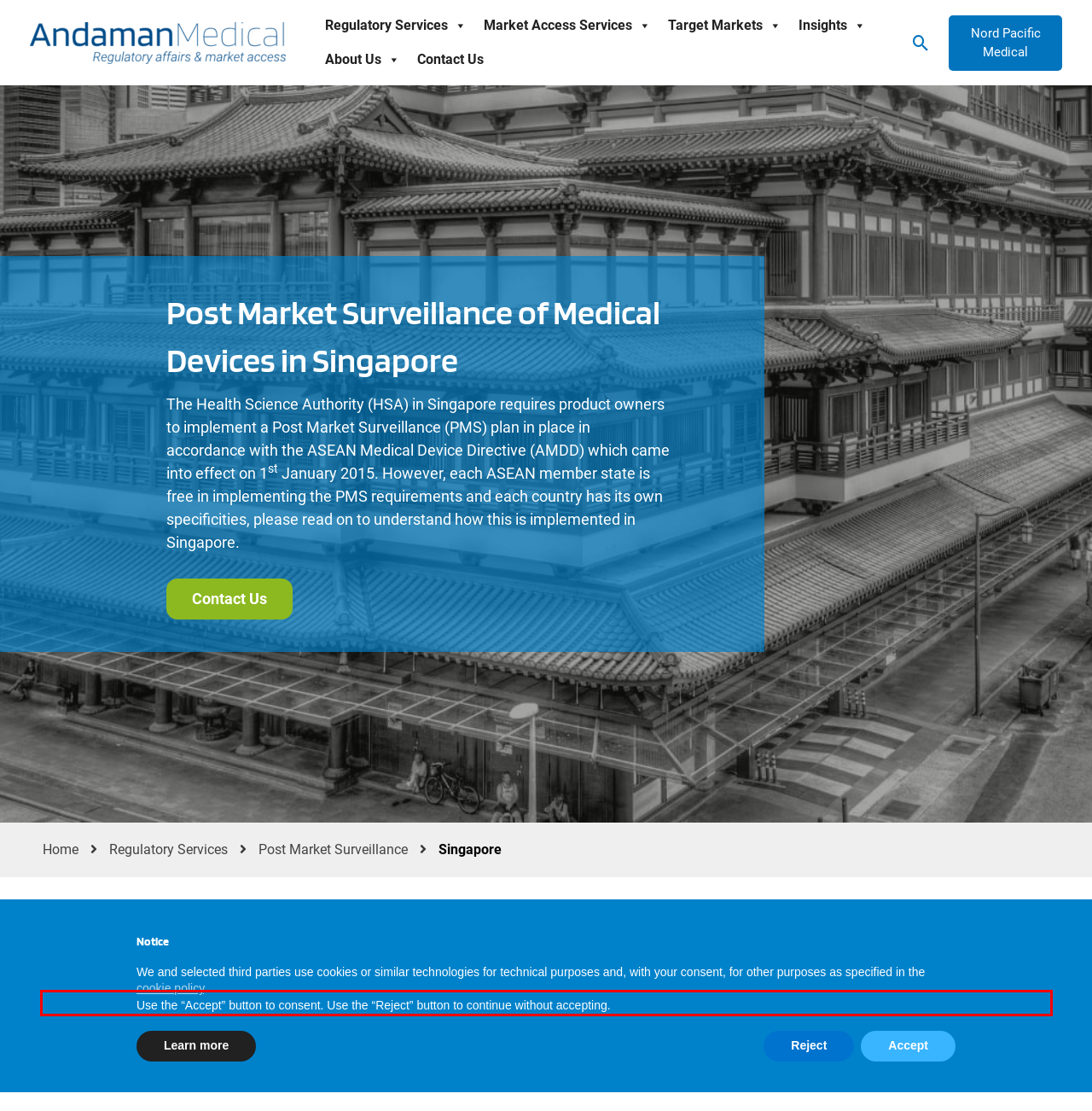Identify the red bounding box in the webpage screenshot and perform OCR to generate the text content enclosed.

The HSA uses a number of post marketing risk assessment measures to ensure the safety of medical devices. These measures include: